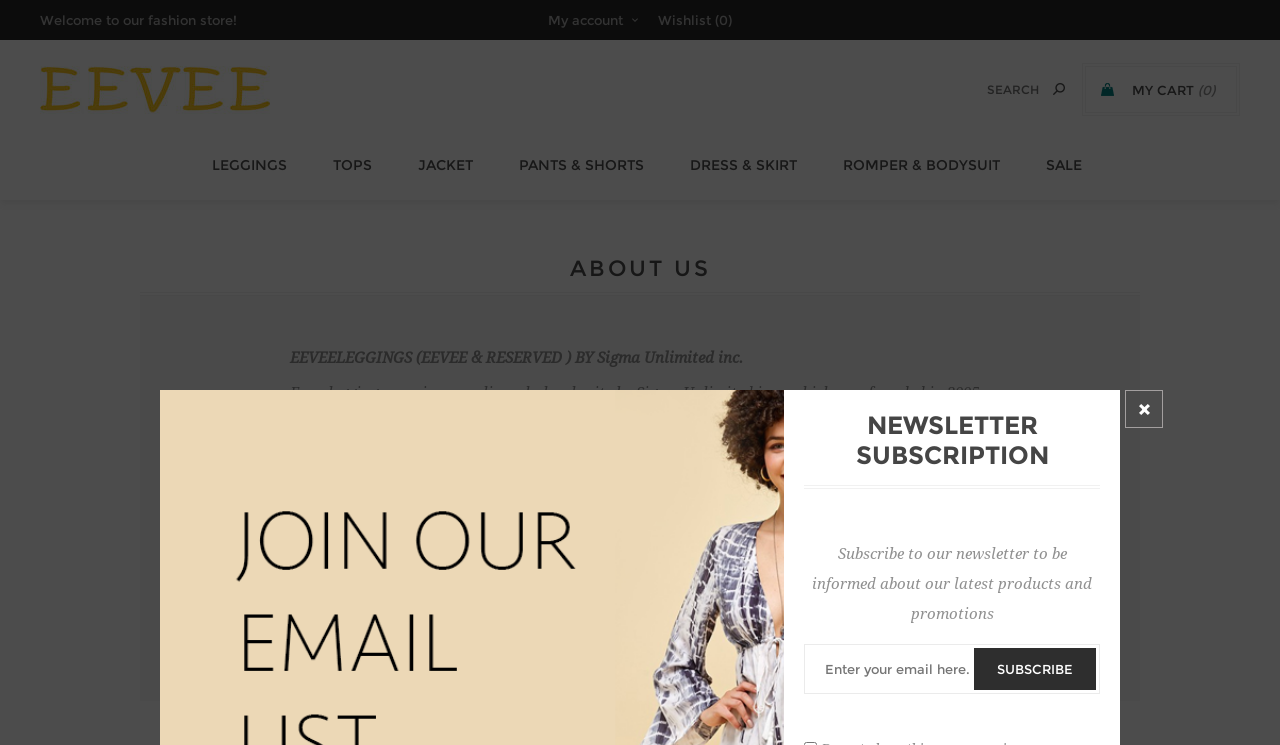How many items are in the wishlist?
Use the information from the screenshot to give a comprehensive response to the question.

The link 'Wishlist (0)' has a text content of '(0)', indicating that there are no items in the wishlist.